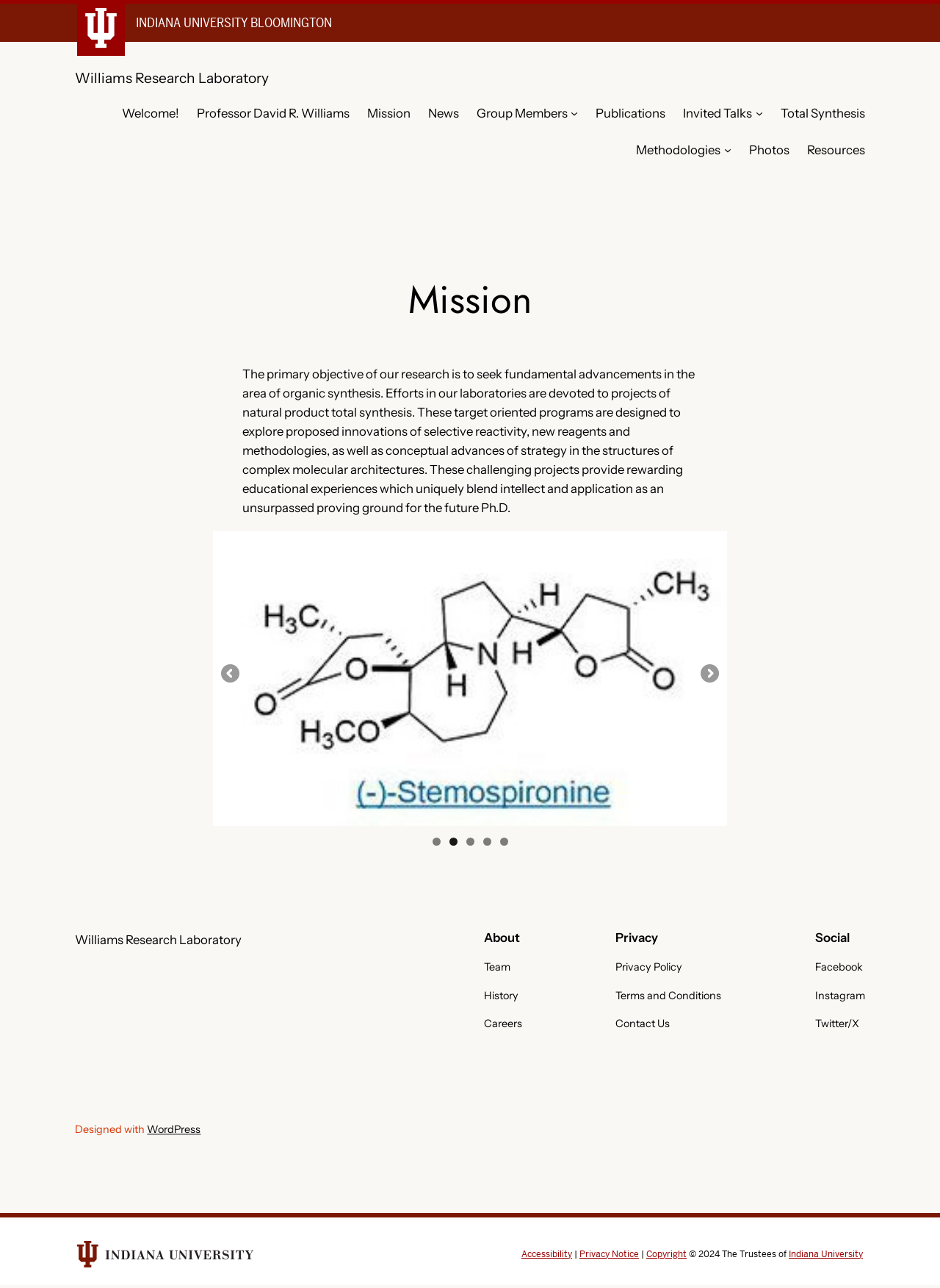Show me the bounding box coordinates of the clickable region to achieve the task as per the instruction: "Click the Mission link".

[0.391, 0.08, 0.437, 0.095]